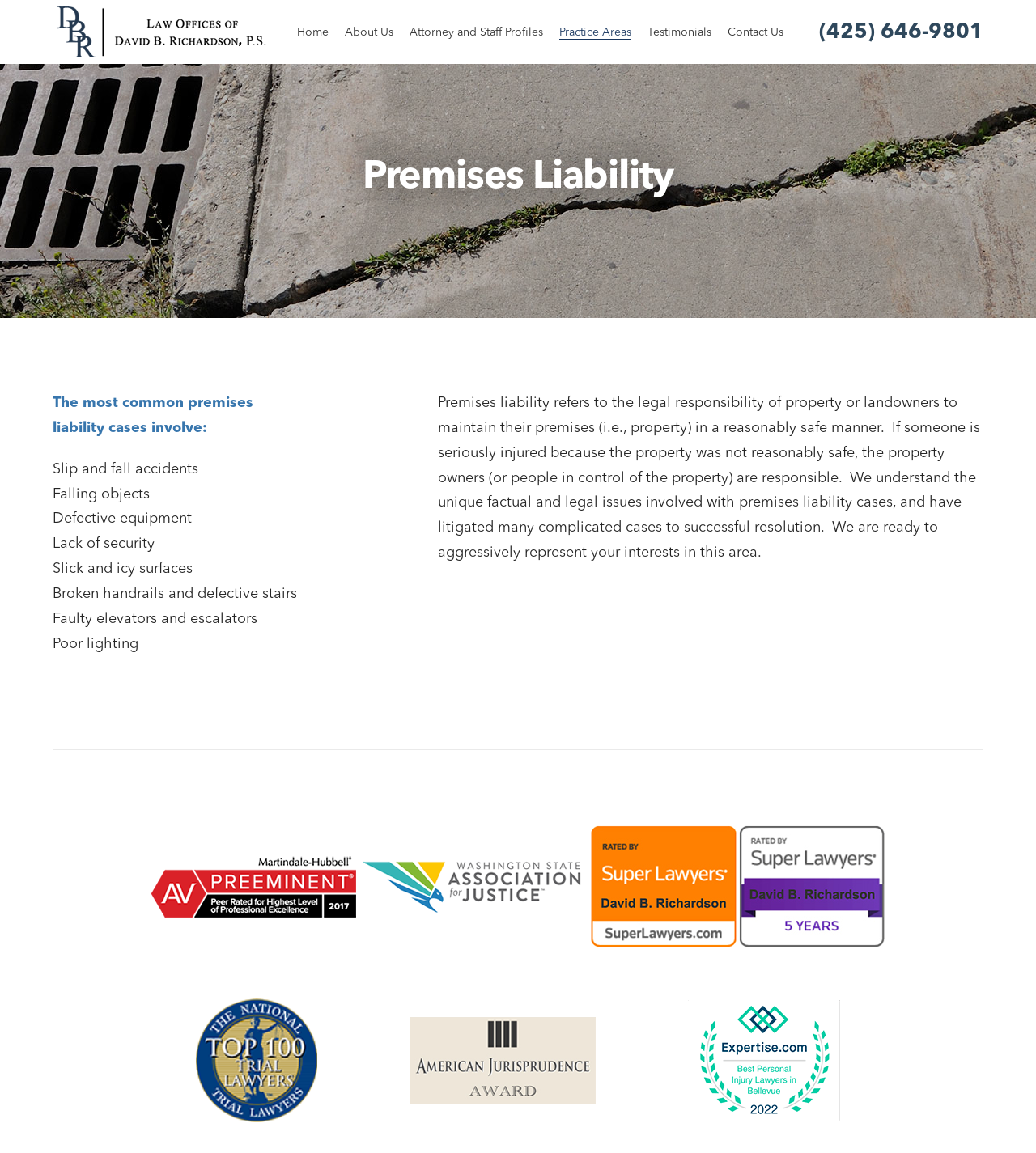Respond with a single word or phrase for the following question: 
How many badges are displayed on the webpage?

5